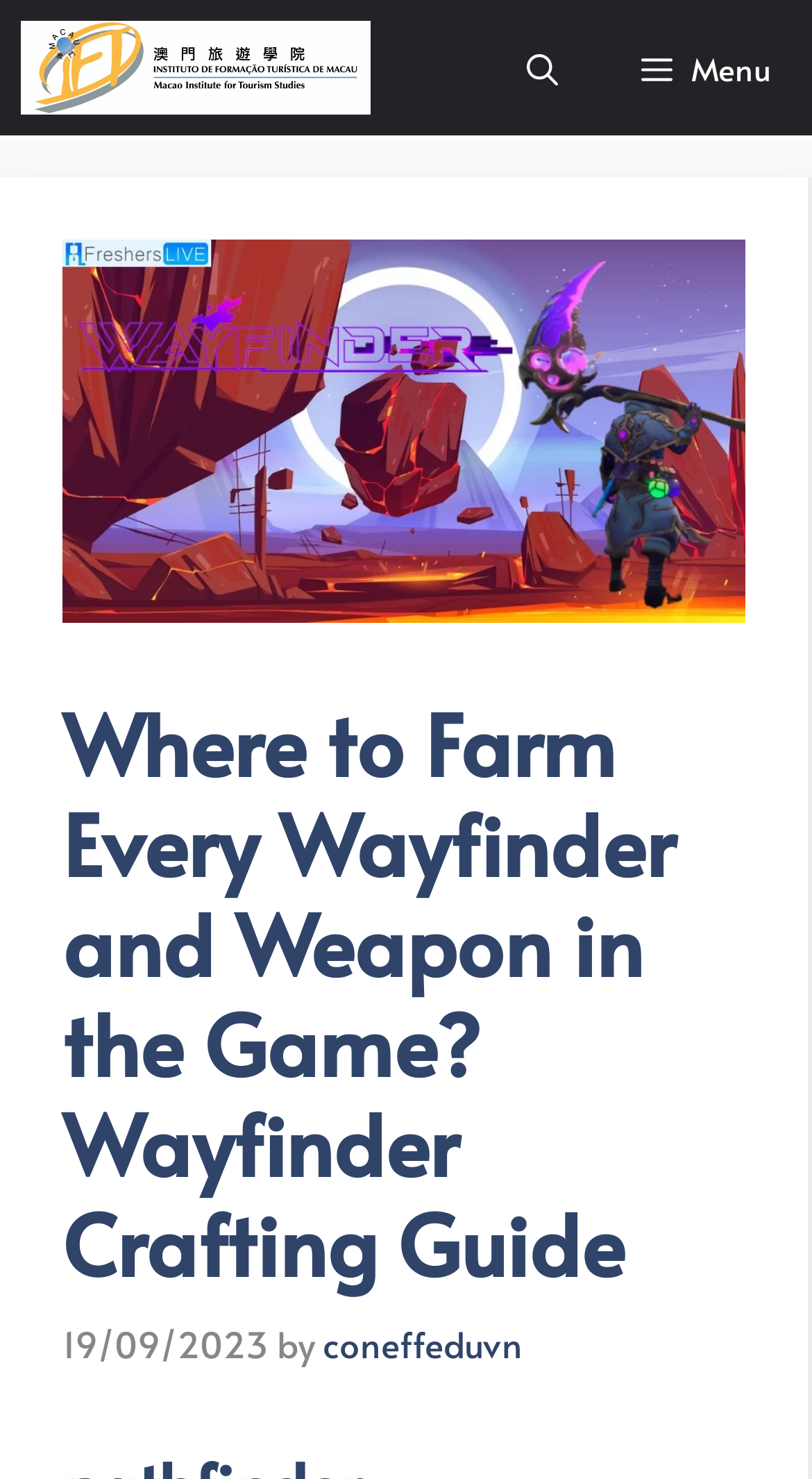Locate the primary heading on the webpage and return its text.

Where to Farm Every Wayfinder and Weapon in the Game? Wayfinder Crafting Guide